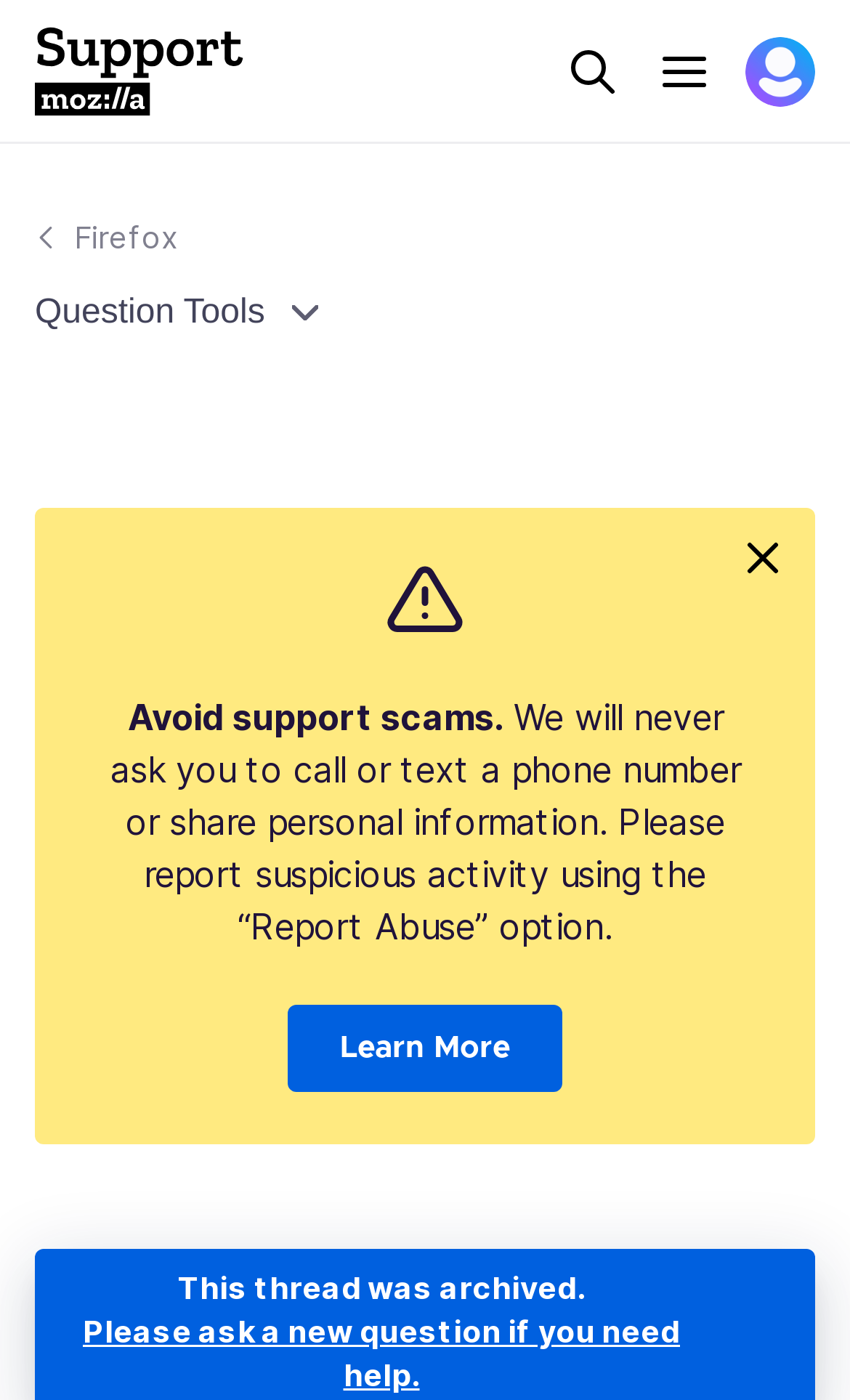Determine the bounding box coordinates of the clickable element necessary to fulfill the instruction: "Click the search button". Provide the coordinates as four float numbers within the 0 to 1 range, i.e., [left, top, right, bottom].

[0.656, 0.026, 0.738, 0.076]